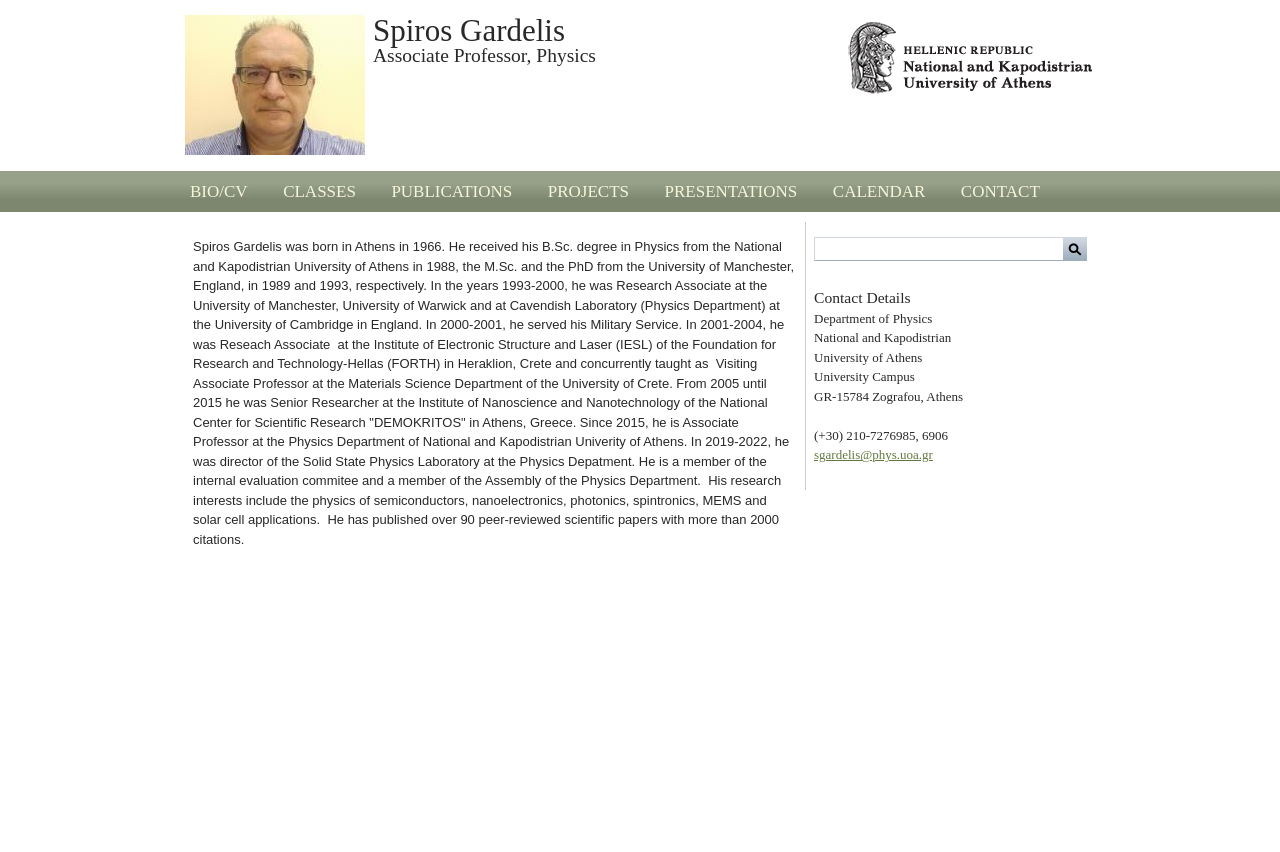Find and specify the bounding box coordinates that correspond to the clickable region for the instruction: "Search for something".

[0.83, 0.278, 0.849, 0.306]